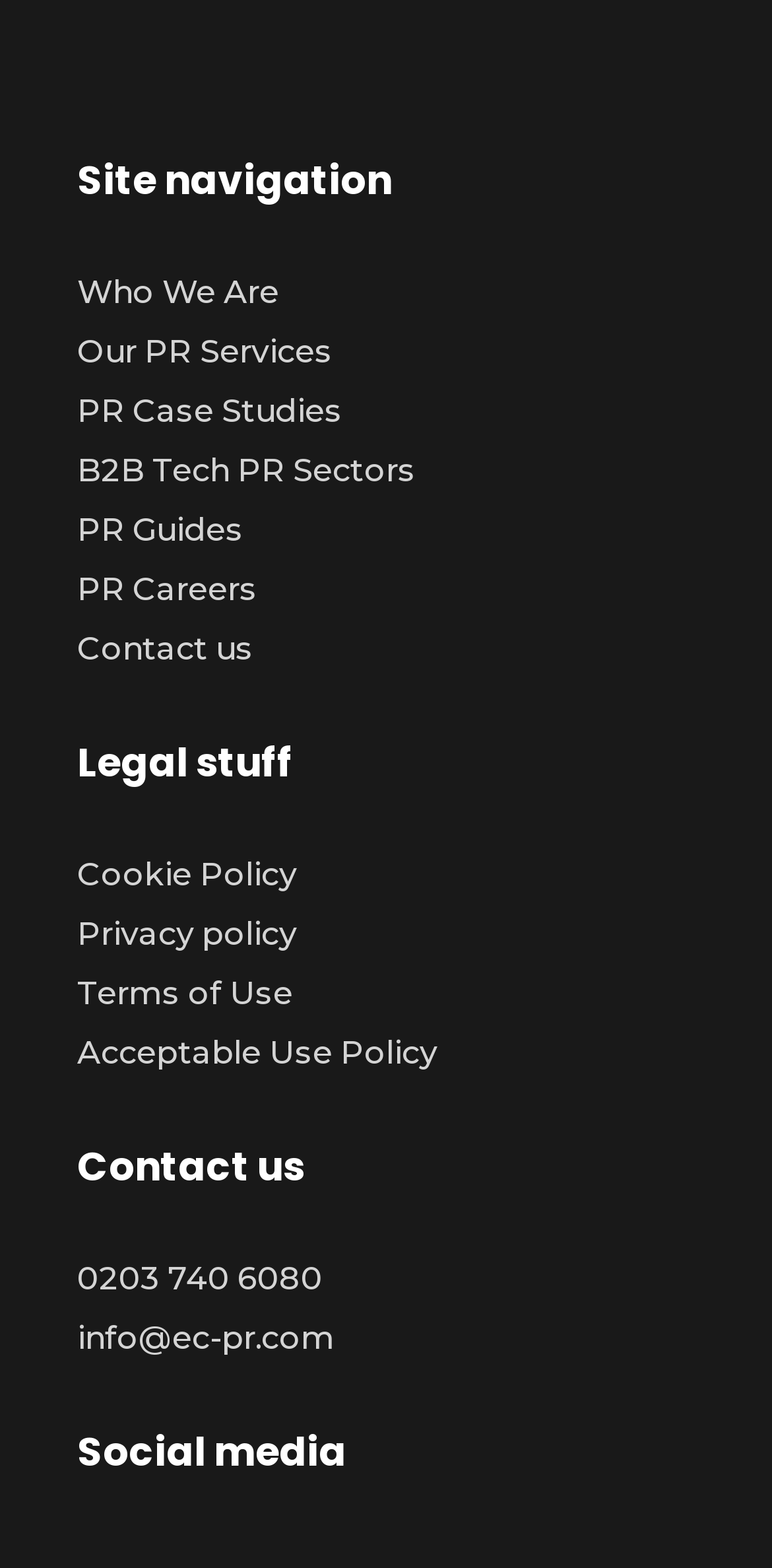Respond to the question below with a concise word or phrase:
What is the phone number in the contact us section?

0203 740 6080